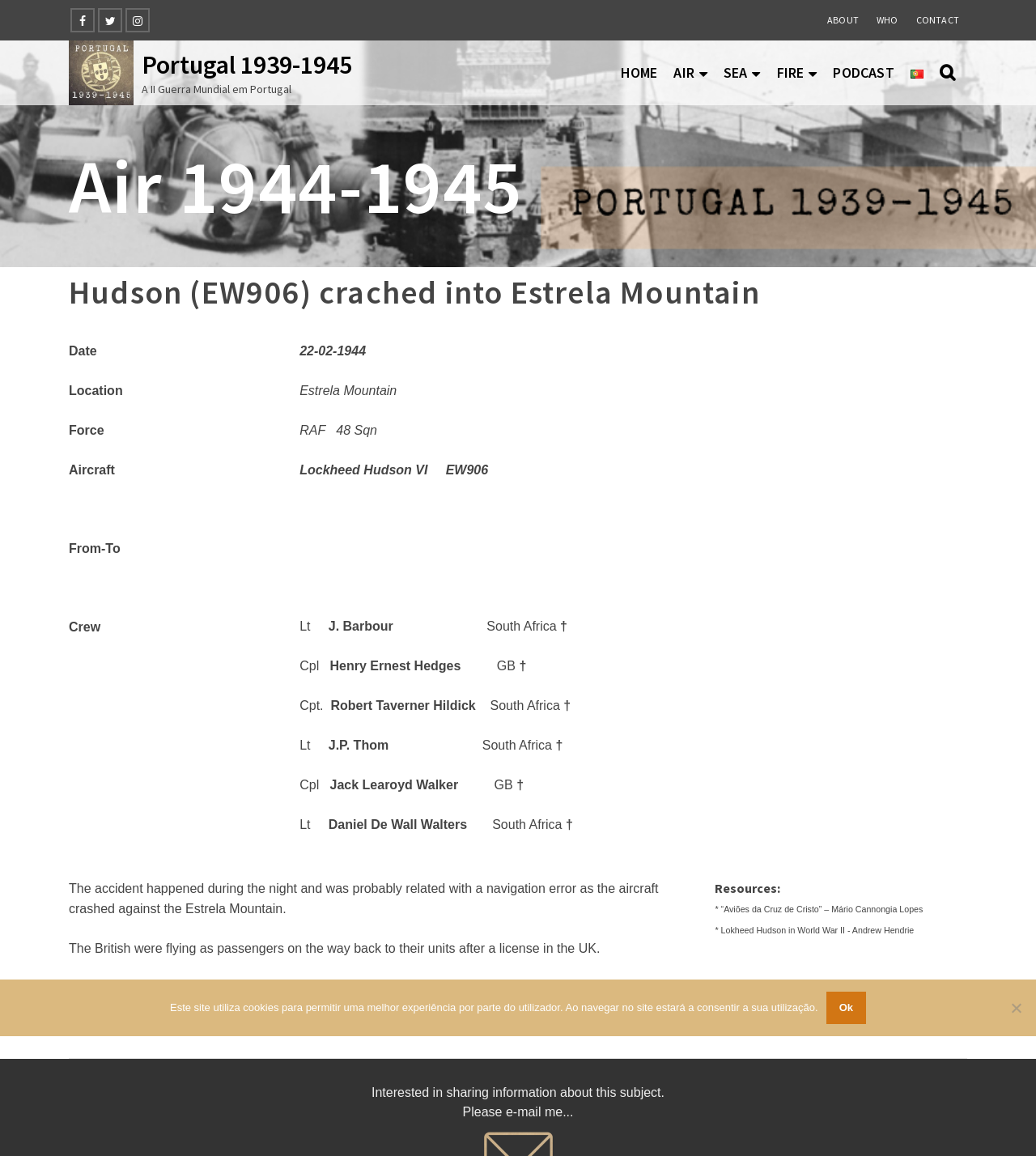Specify the bounding box coordinates of the element's region that should be clicked to achieve the following instruction: "Read about 'Portugal 1939-1945'". The bounding box coordinates consist of four float numbers between 0 and 1, in the format [left, top, right, bottom].

[0.066, 0.035, 0.34, 0.091]